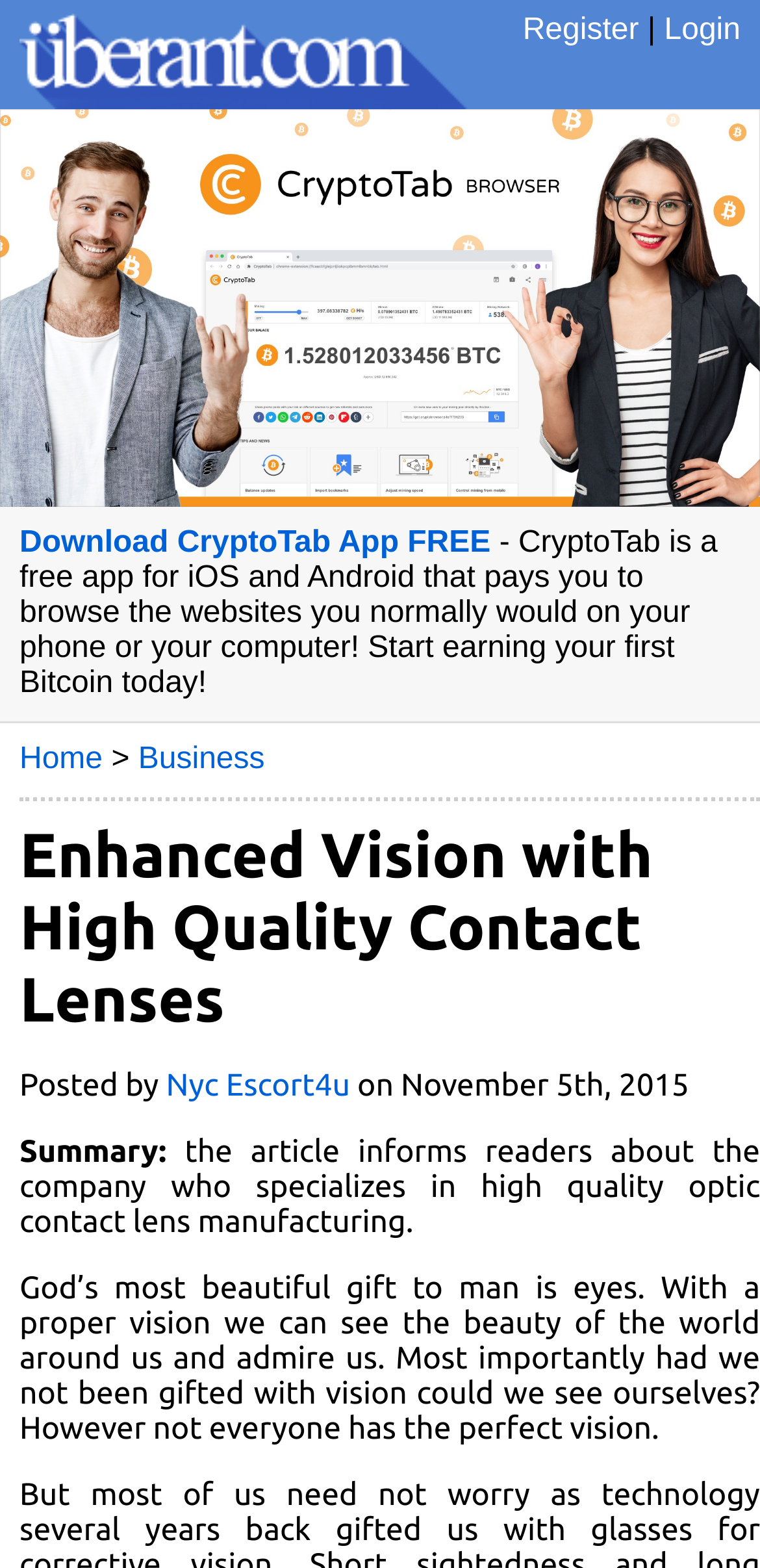Identify the bounding box for the UI element described as: "parent_node: Register | Login title="Uberant"". Ensure the coordinates are four float numbers between 0 and 1, formatted as [left, top, right, bottom].

[0.0, 0.053, 0.615, 0.075]